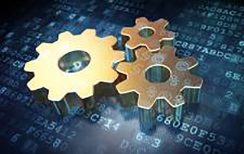What is the name of the company represented in the image?
Please give a detailed and elaborate answer to the question.

The image embodies the spirit of CIM-mes Projekt sp. z o.o., an engineering company that leverages advanced simulation services and software development to enhance efficiency and competitiveness in various industries.